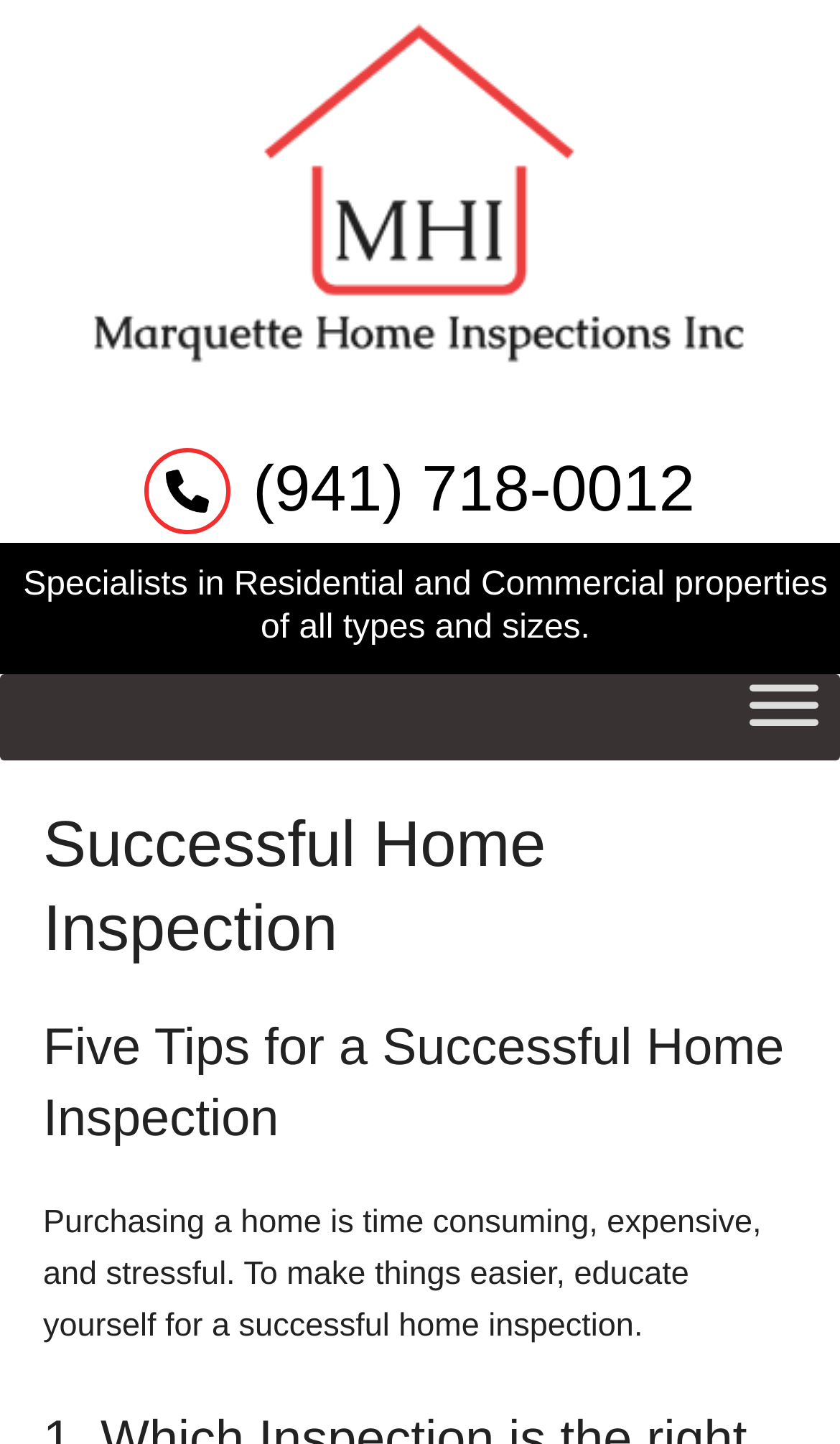Determine the bounding box coordinates for the UI element matching this description: "(941) 718-0012".

[0.0, 0.304, 1.0, 0.375]